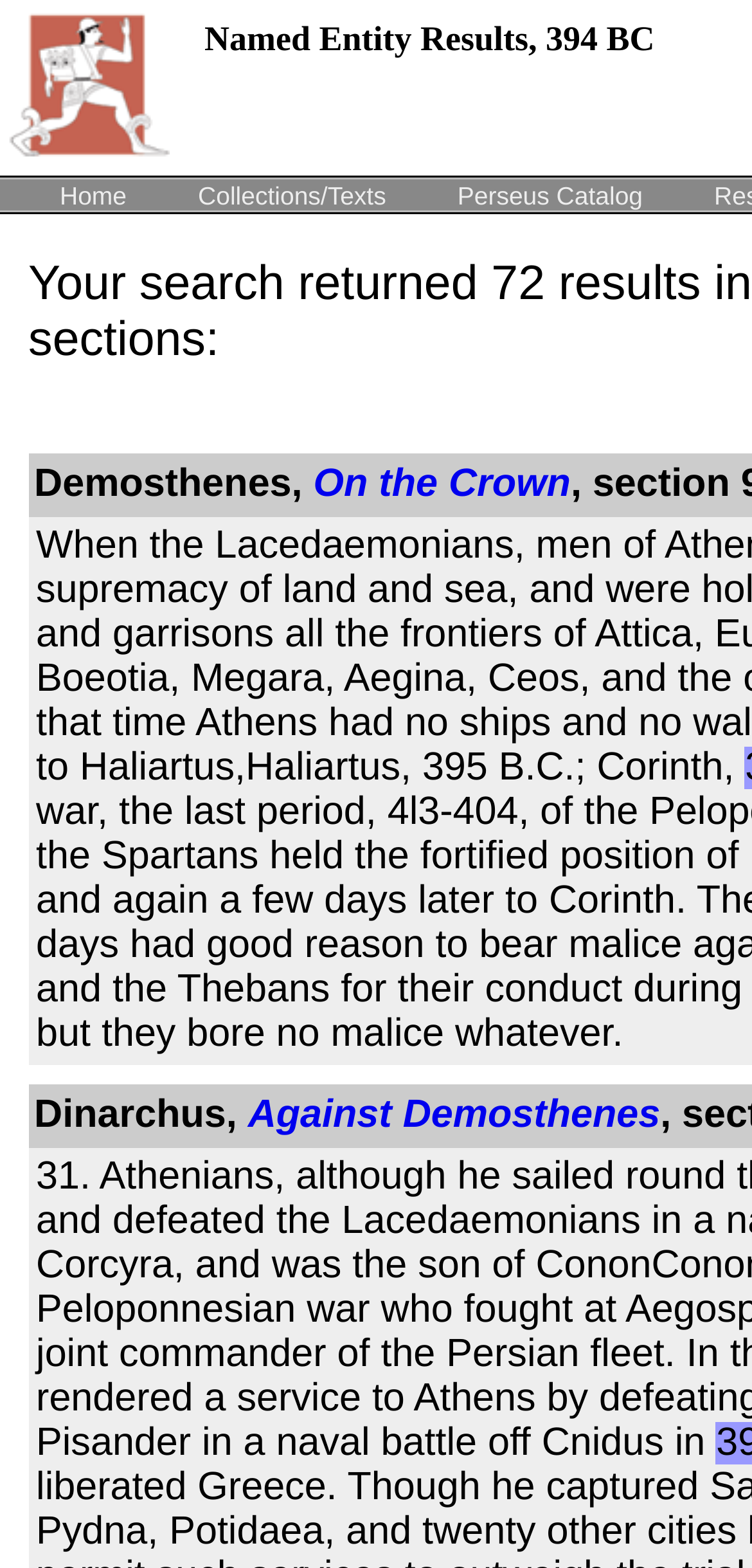Determine the bounding box for the described UI element: "On the Crown".

[0.417, 0.295, 0.759, 0.322]